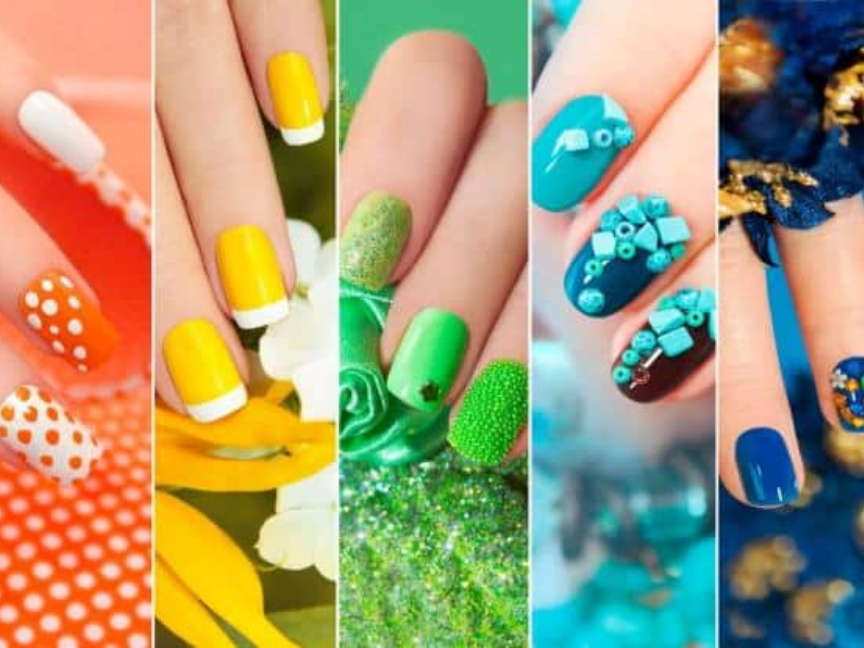How many different nail designs are showcased in the image?
Kindly offer a comprehensive and detailed response to the question.

The caption describes five distinct nail designs, each with unique features, such as polka dots, French tips, glitter, and turquoise accents.